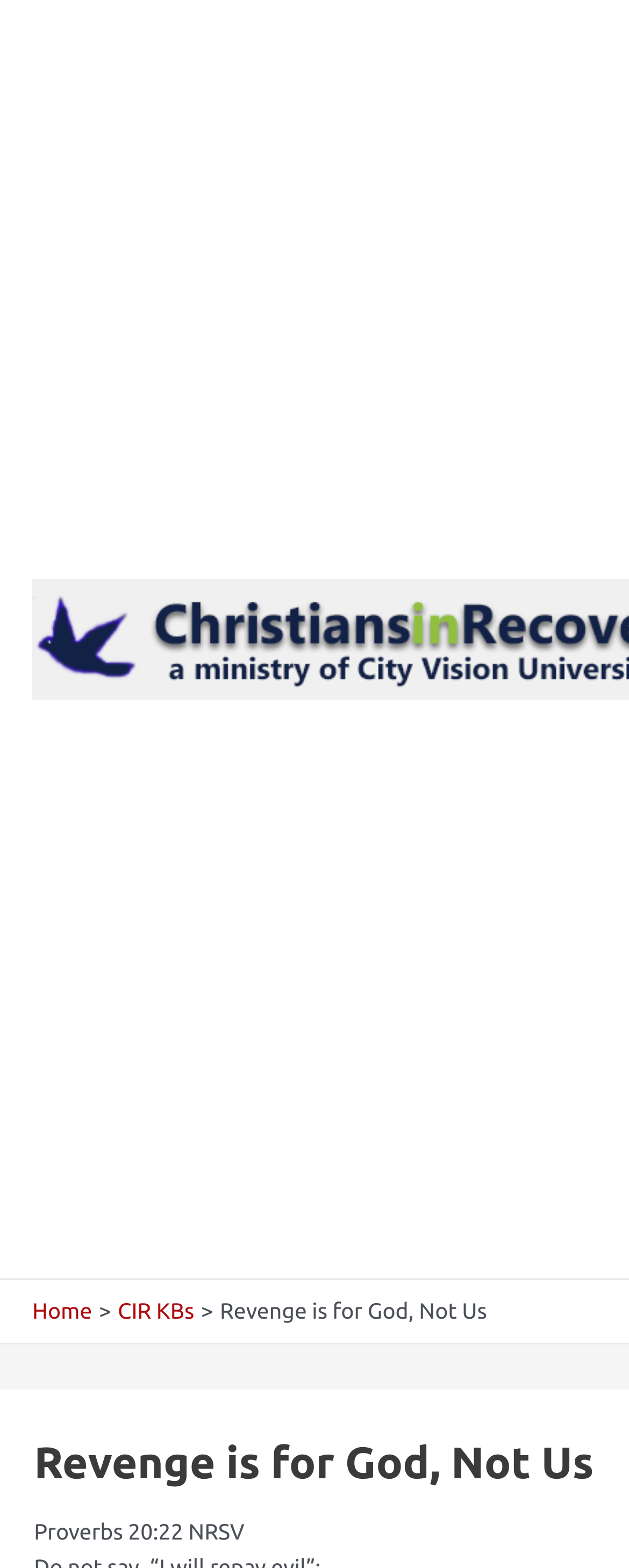Answer the question below in one word or phrase:
What is the first link in the navigation?

Home